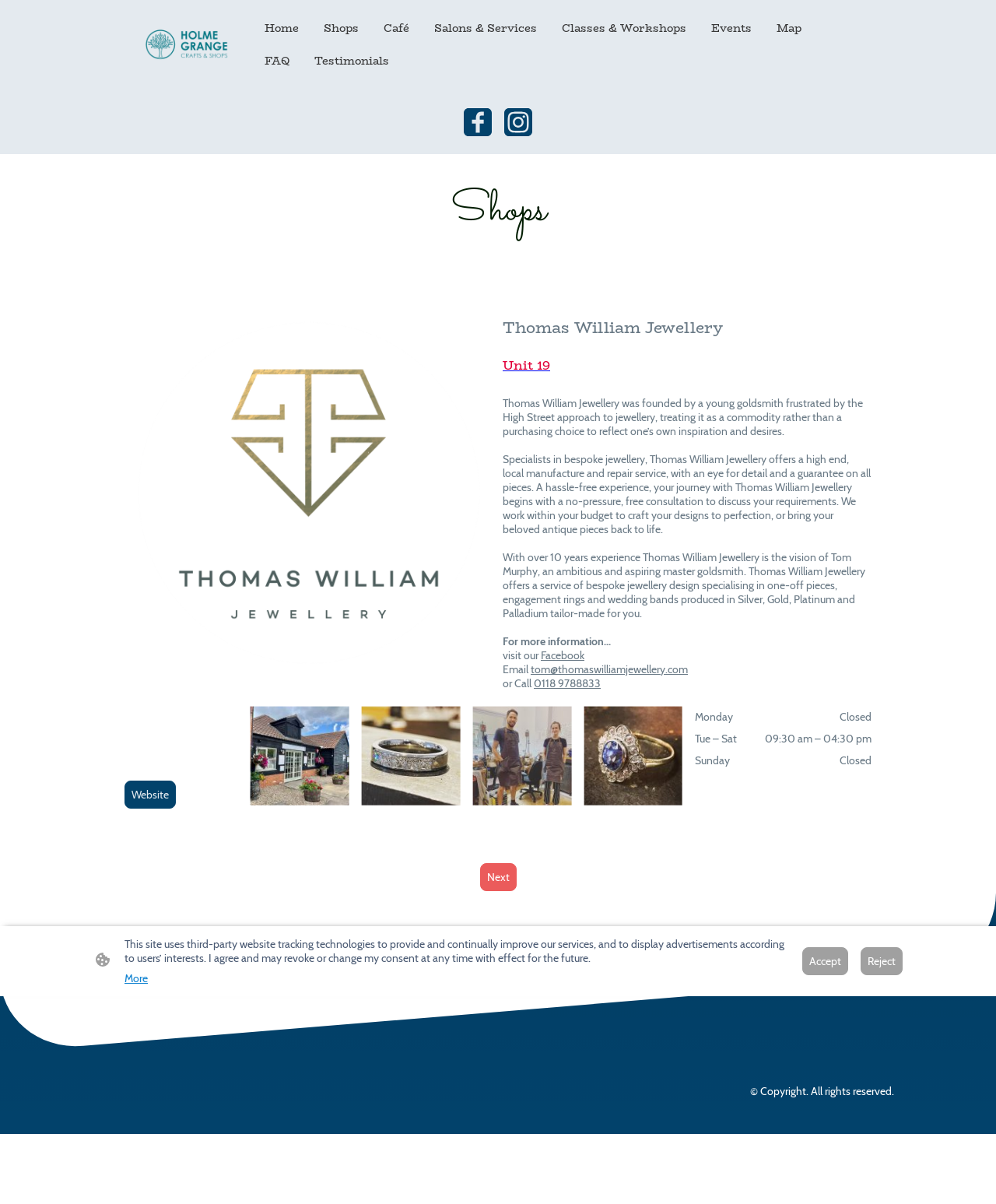Answer this question using a single word or a brief phrase:
What is the address of Thomas William Jewellery?

Unit 19